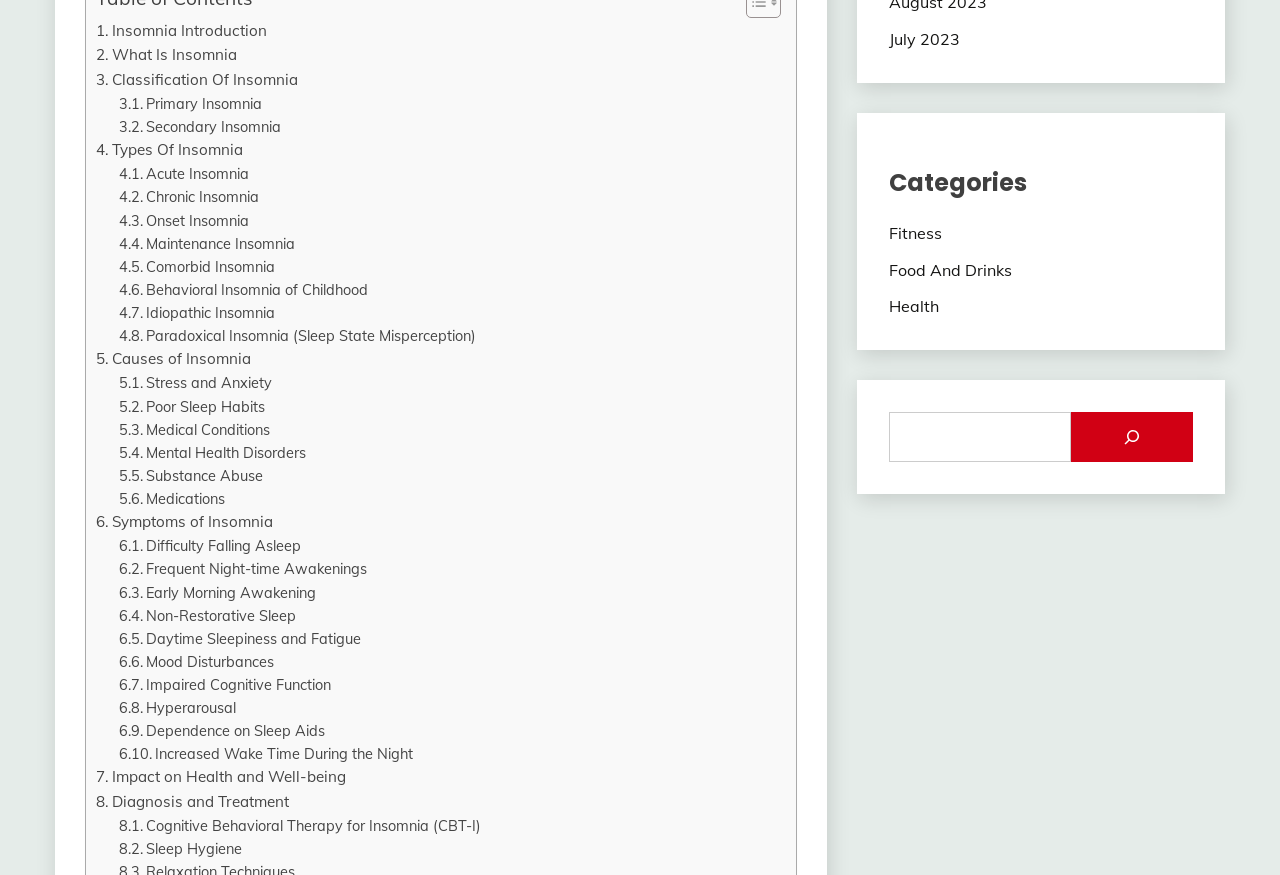What is the main topic of this webpage?
Using the information from the image, answer the question thoroughly.

Based on the links and headings on the webpage, it appears that the main topic is insomnia, a sleep disorder. The links and headings provide information on the introduction, classification, types, causes, symptoms, impact, and diagnosis and treatment of insomnia.